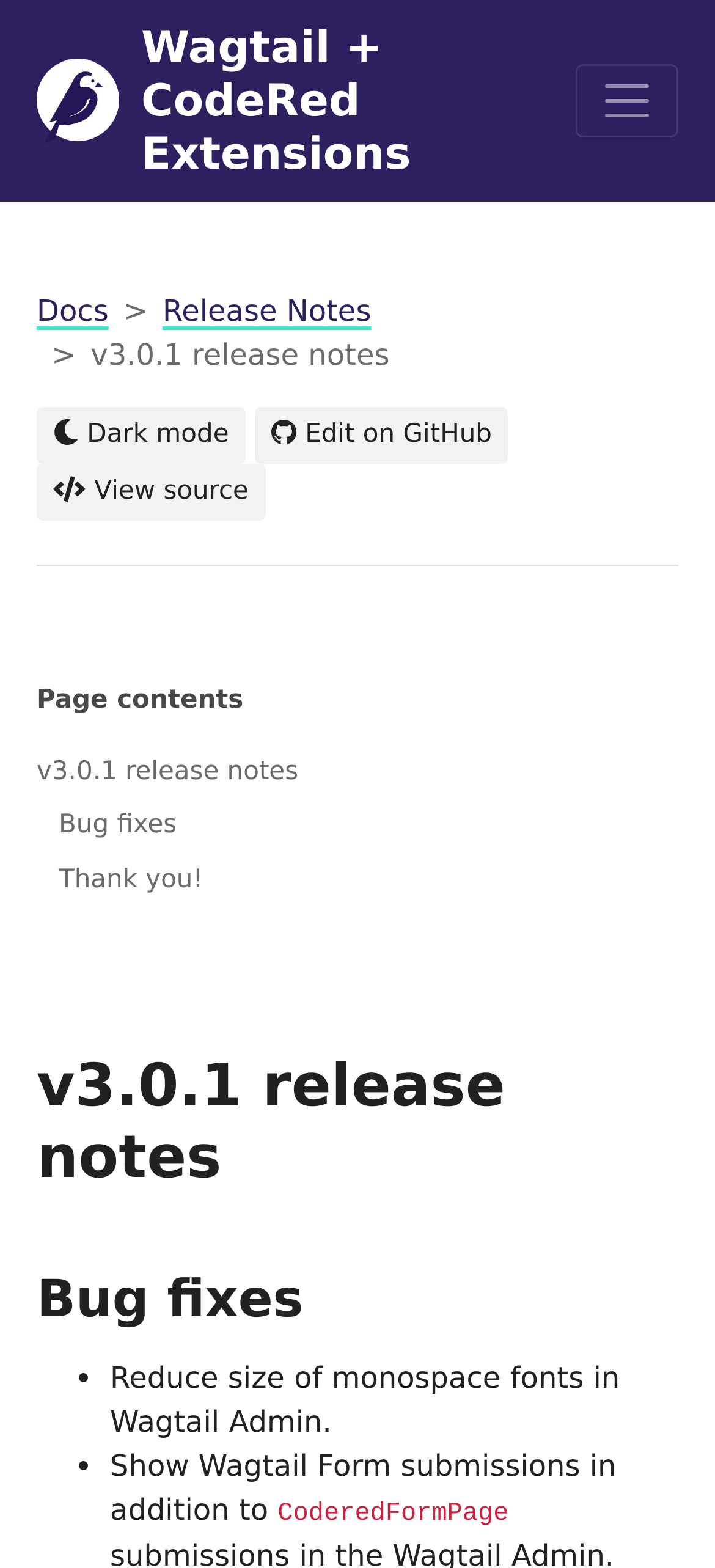Indicate the bounding box coordinates of the element that needs to be clicked to satisfy the following instruction: "explore Modem Matters". The coordinates should be four float numbers between 0 and 1, i.e., [left, top, right, bottom].

None